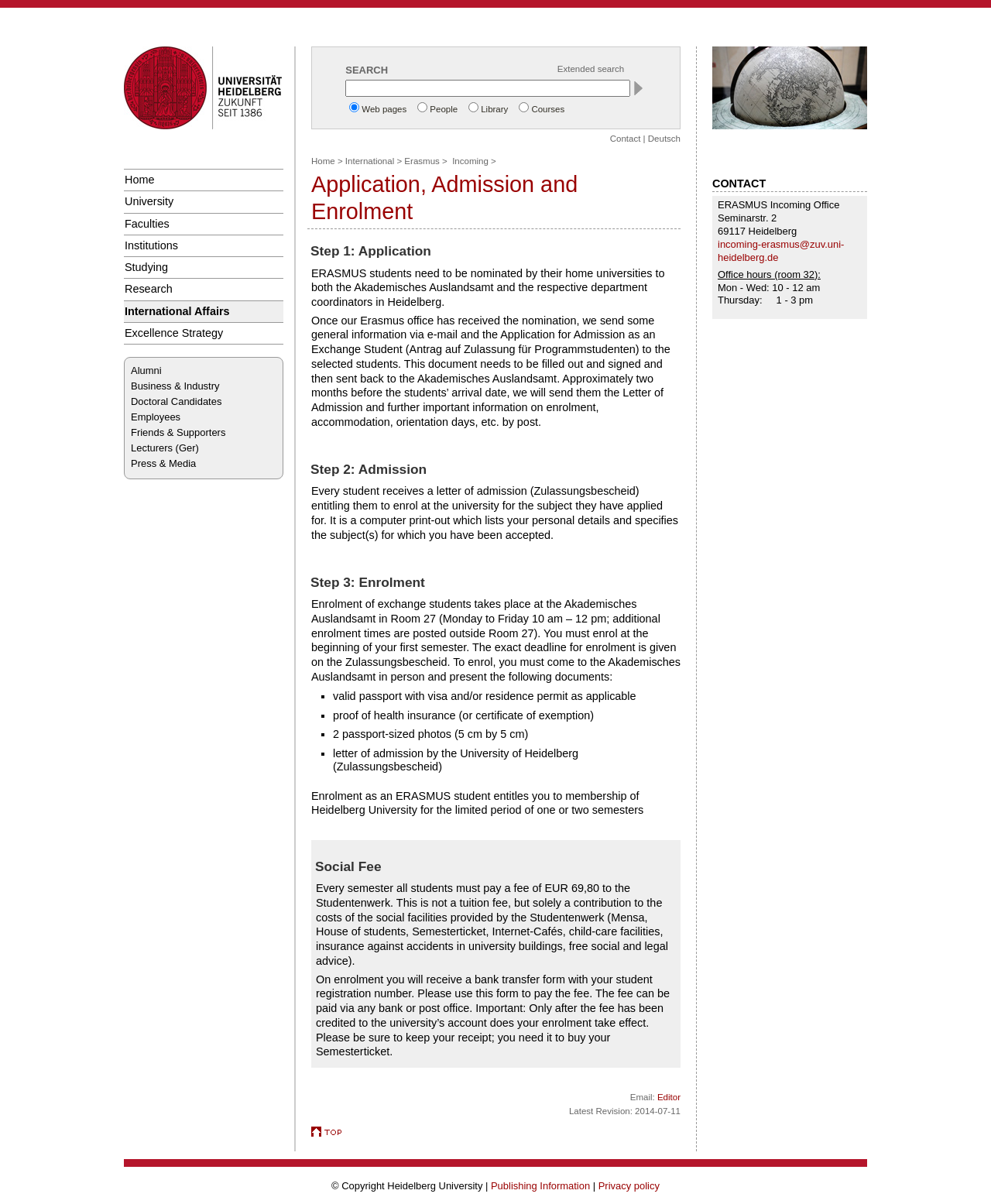What is the deadline for enrolment?
Using the screenshot, give a one-word or short phrase answer.

Given on the Zulassungsbescheid